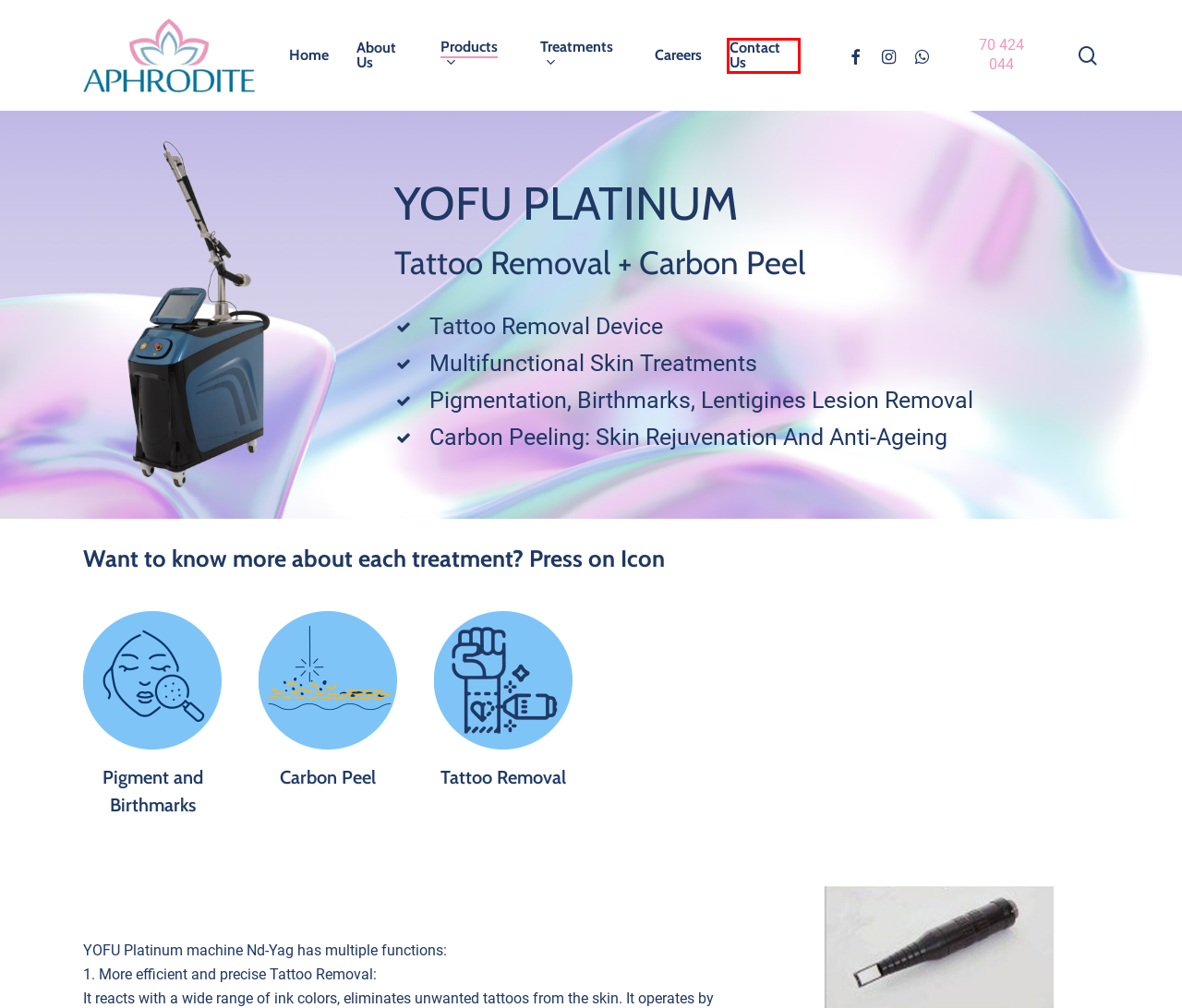Analyze the screenshot of a webpage with a red bounding box and select the webpage description that most accurately describes the new page resulting from clicking the element inside the red box. Here are the candidates:
A. Iris - Aphrodite Group
B. Products - Aphrodite Group
C. Hermonia Platinum - Aphrodite Group
D. Careers - Aphrodite Group
E. Aphrodite Group For Aesthetic Technologies
F. Terms and Conditions - Aphrodite Group
G. Contact Us - Aphrodite Group
H. About Us - Aphrodite Group

G